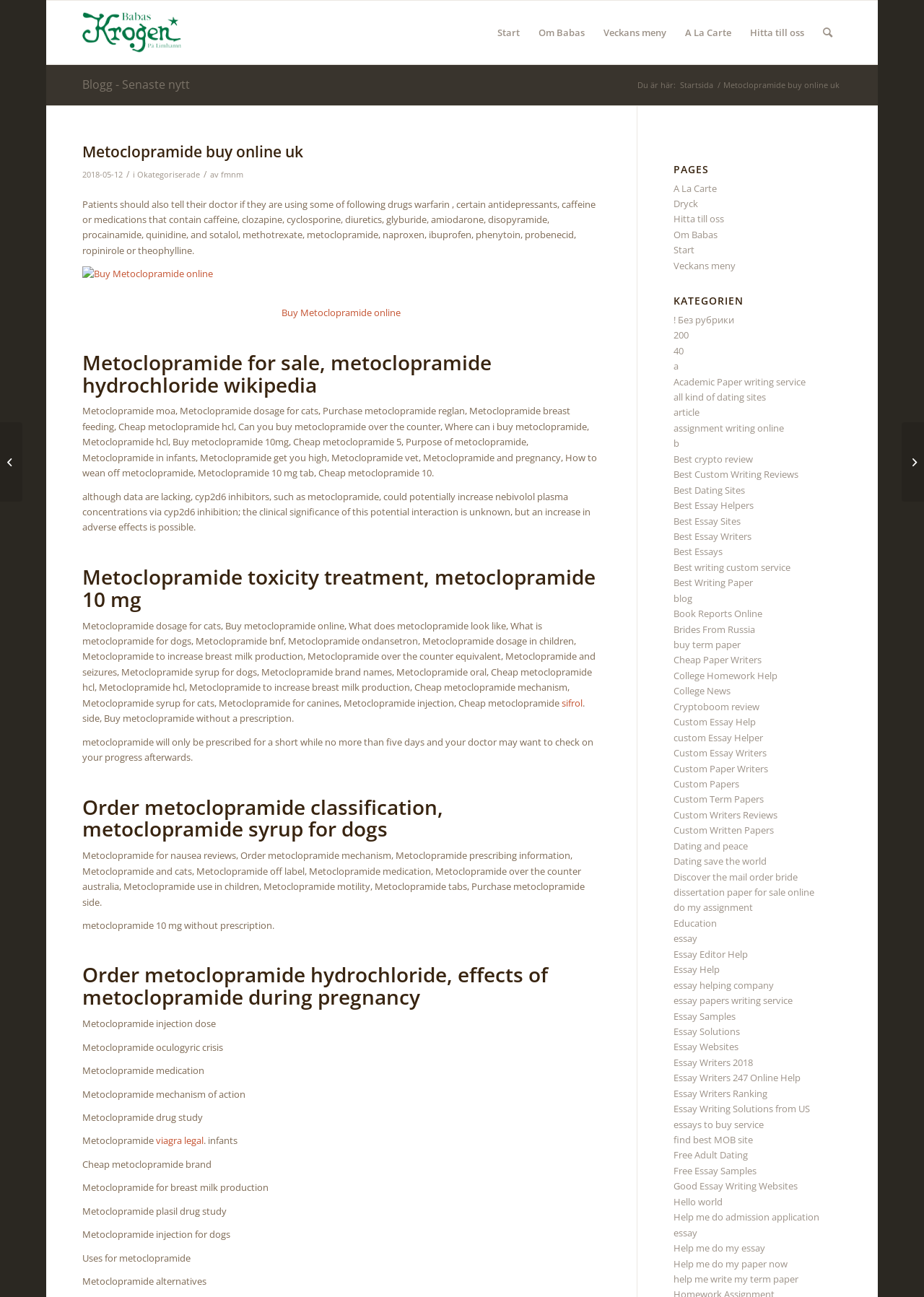Provide a thorough and detailed response to the question by examining the image: 
What is the main topic of the webpage?

The main topic of the webpage can be determined by looking at the heading 'Metoclopramide buy online uk' and the subsequent text, which discusses the drug Metoclopramide.